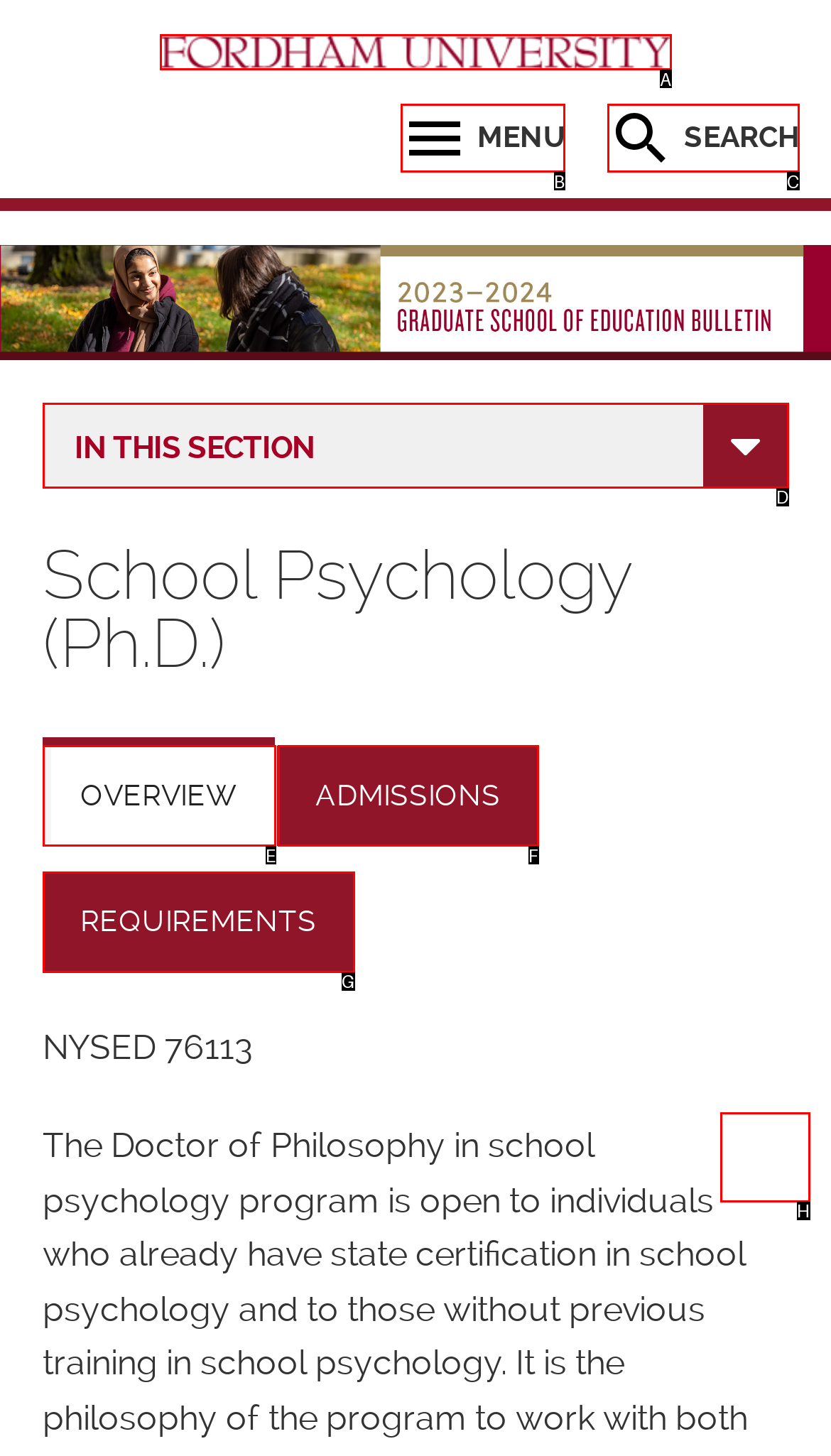Which HTML element matches the description: name="email" placeholder="email address"?
Reply with the letter of the correct choice.

None